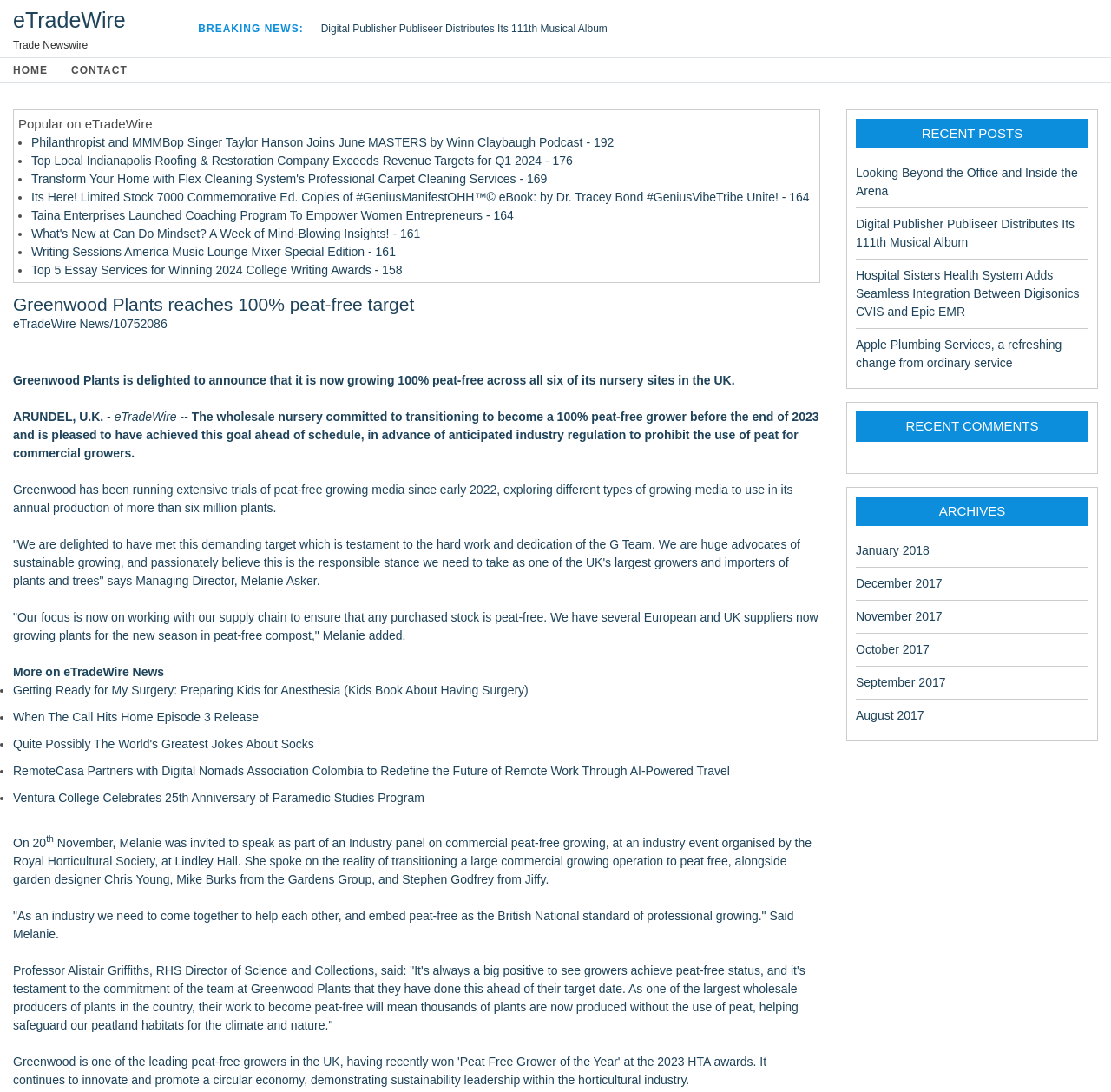Explain the contents of the webpage comprehensively.

The webpage is a news article from eTradeWire News, with the title "Greenwood Plants reaches 100% peat-free target - 10752086". At the top of the page, there is a heading "eTradeWire" and a link to the homepage. Below this, there is a section with several links to other news articles, including "Digital Publisher Publiseer Distributes Its 111th Musical Album" and "Apple Plumbing Services, a refreshing change from ordinary service".

On the left side of the page, there is a menu with links to "HOME" and "CONTACT". Below this, there is a section titled "Popular on eTradeWire" with a list of links to other news articles, including "Philanthropist and MMMBop Singer Taylor Hanson Joins June MASTERS by Winn Claybaugh Podcast - 192" and "Top Local Indianapolis Roofing & Restoration Company Exceeds Revenue Targets for Q1 2024 - 176".

The main content of the page is an article about Greenwood Plants reaching its goal of becoming 100% peat-free. The article includes several paragraphs of text, with quotes from the Managing Director, Melanie Asker. There are also several links to other news articles at the bottom of the page.

On the right side of the page, there is a section titled "RECENT POSTS" with links to other news articles, including "Looking Beyond the Office and Inside the Arena".